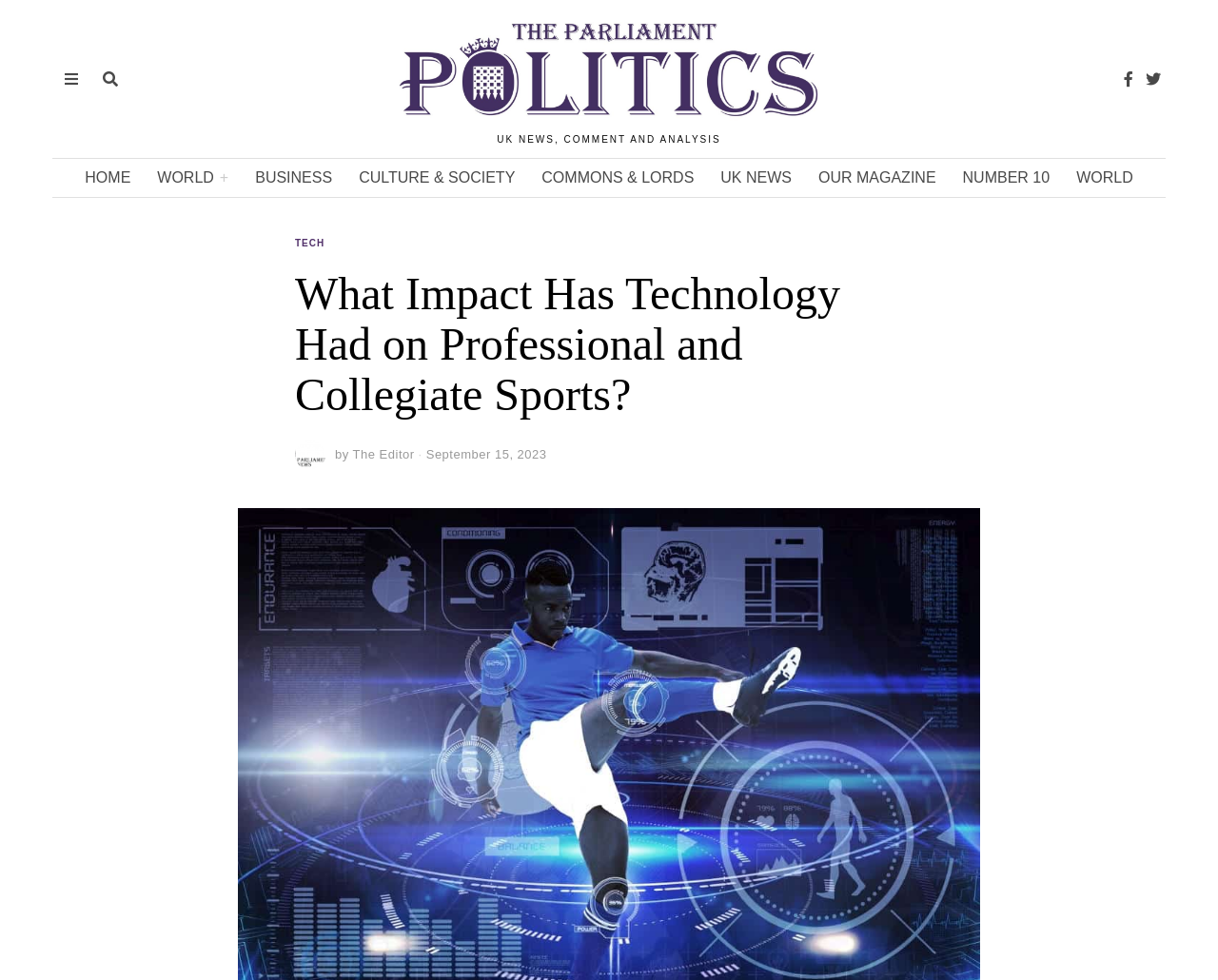What is the name of the magazine? Look at the image and give a one-word or short phrase answer.

Parliament Politics Magazine